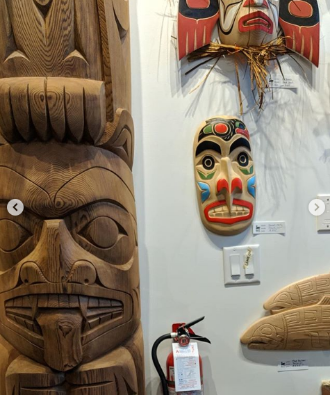What is the material of the totem pole?
Please answer the question with a detailed and comprehensive explanation.

The caption describes the totem pole as 'tall, wooden', which suggests that the material of the totem pole is wooden.